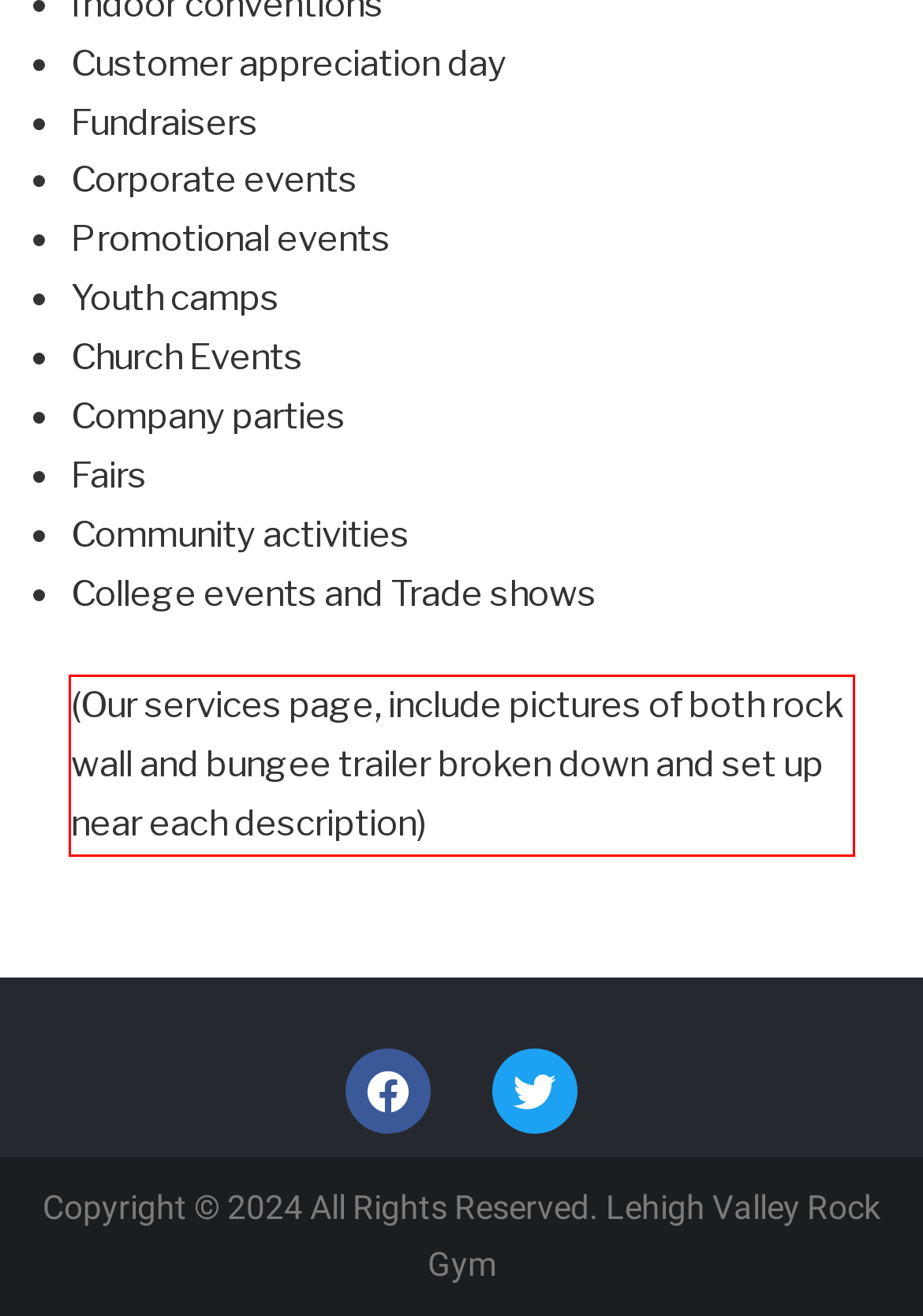Analyze the red bounding box in the provided webpage screenshot and generate the text content contained within.

(Our services page, include pictures of both rock wall and bungee trailer broken down and set up near each description)